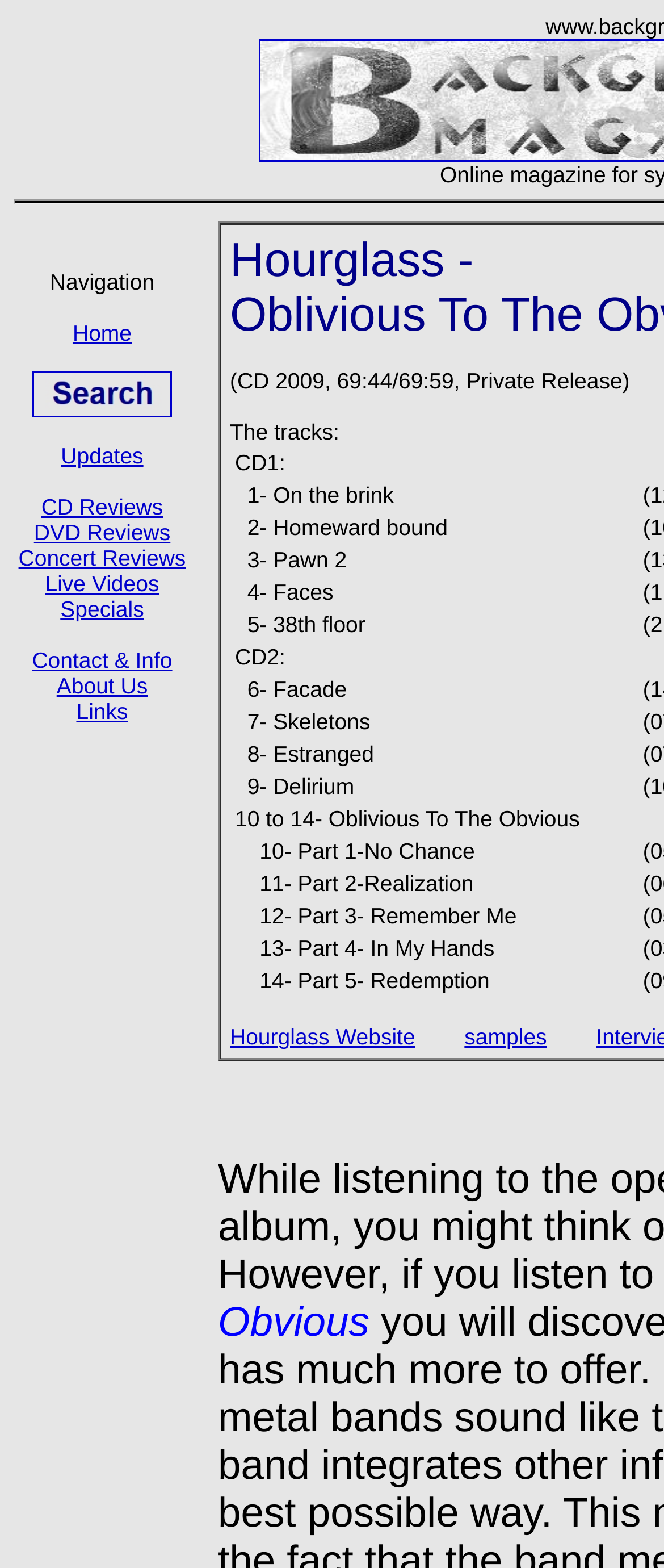Determine the bounding box of the UI element mentioned here: "samples". The coordinates must be in the format [left, top, right, bottom] with values ranging from 0 to 1.

[0.729, 0.658, 0.863, 0.676]